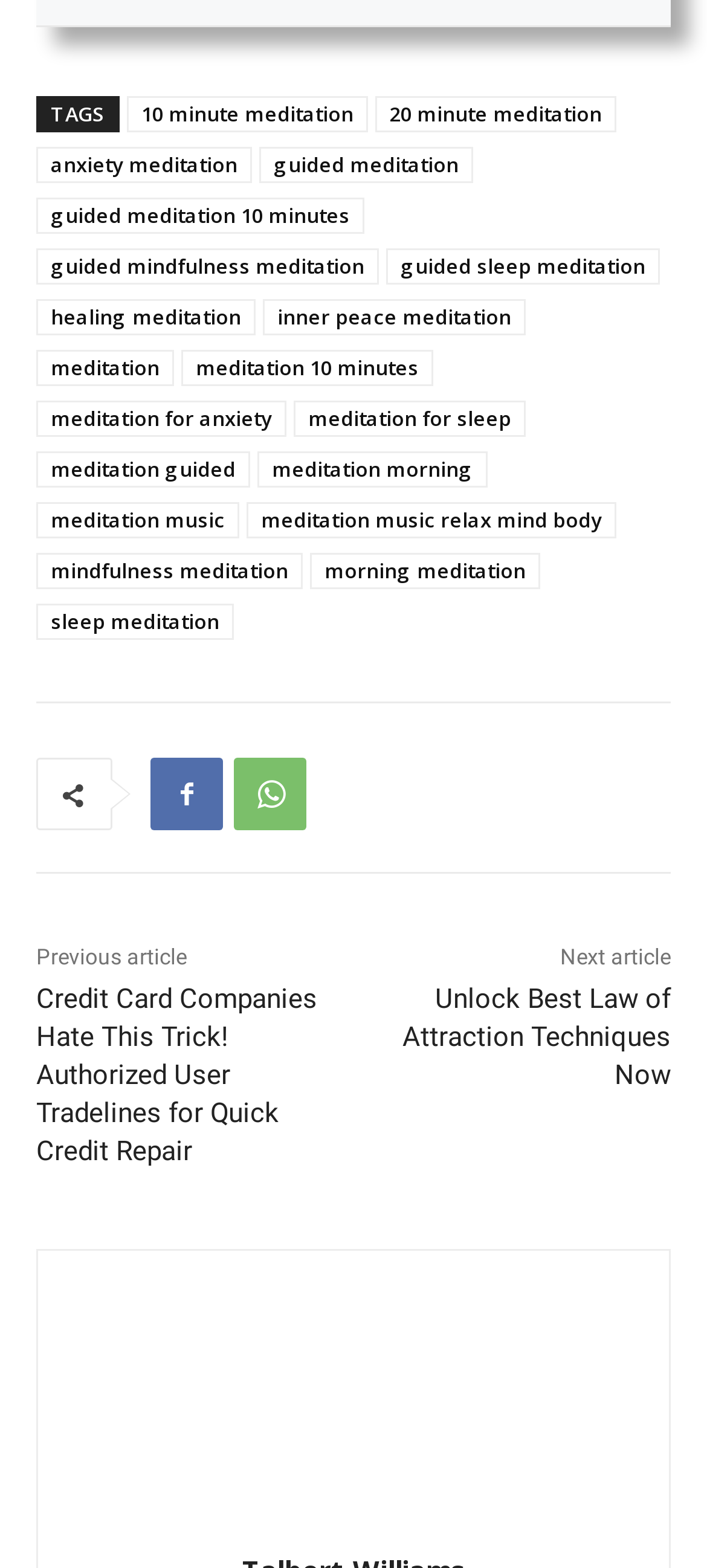Please answer the following question using a single word or phrase: 
How many articles are shown below the meditation links?

2